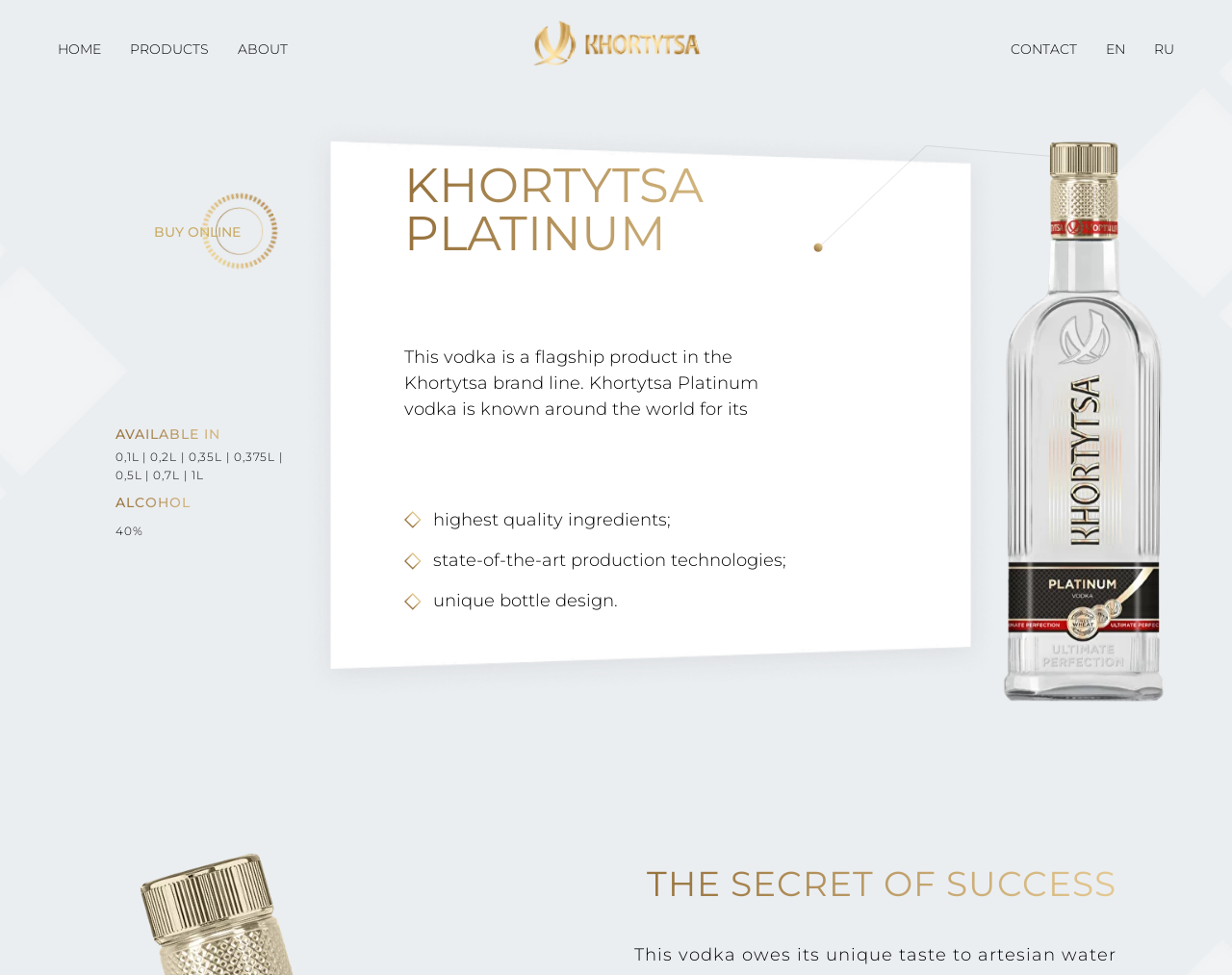Identify the bounding box for the element characterized by the following description: "HOME".

[0.047, 0.041, 0.082, 0.059]